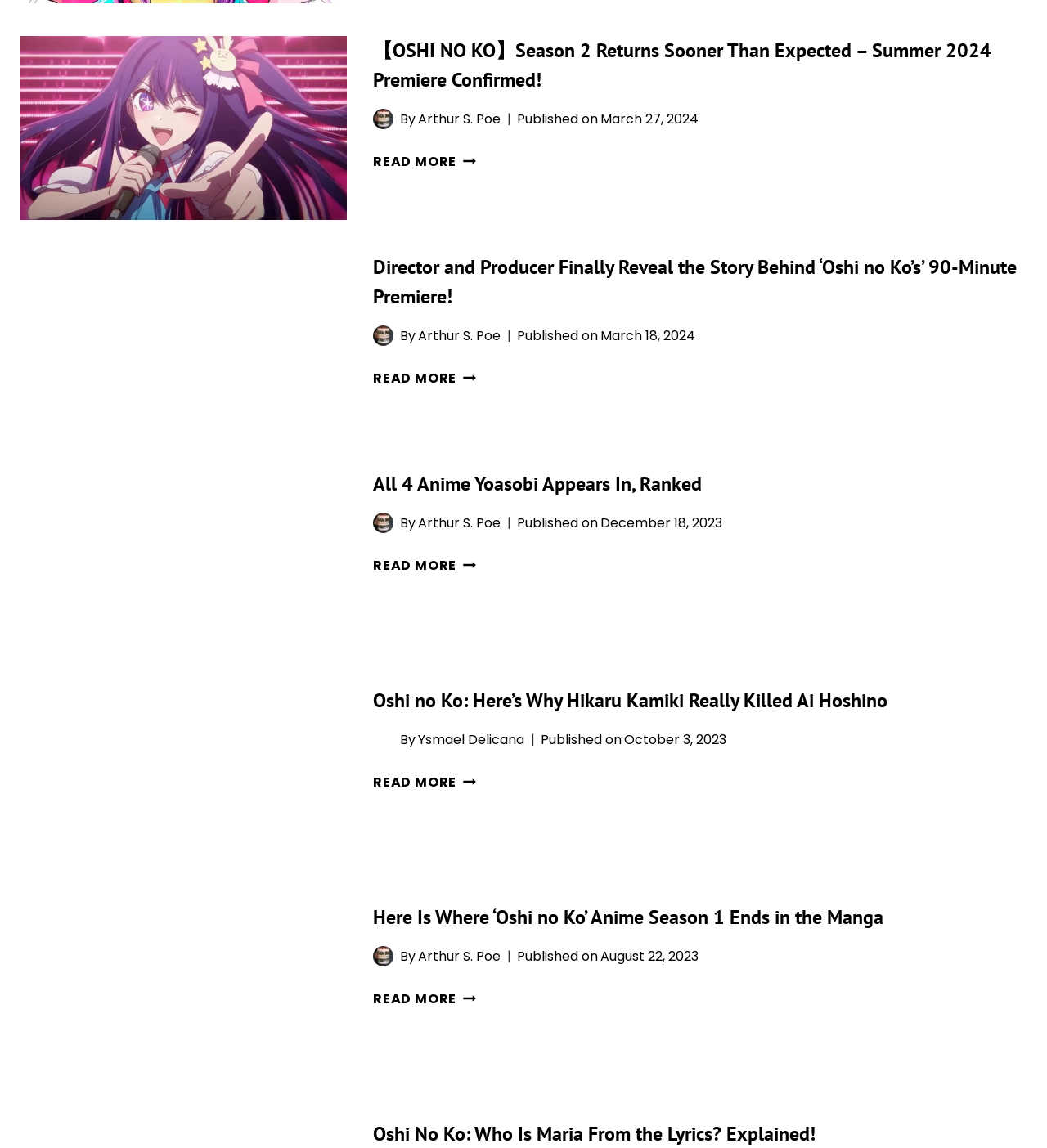Please determine the bounding box coordinates of the element to click in order to execute the following instruction: "Check out the article about All 4 Anime Yoasobi Appears In, Ranked". The coordinates should be four float numbers between 0 and 1, specified as [left, top, right, bottom].

[0.356, 0.409, 0.981, 0.465]